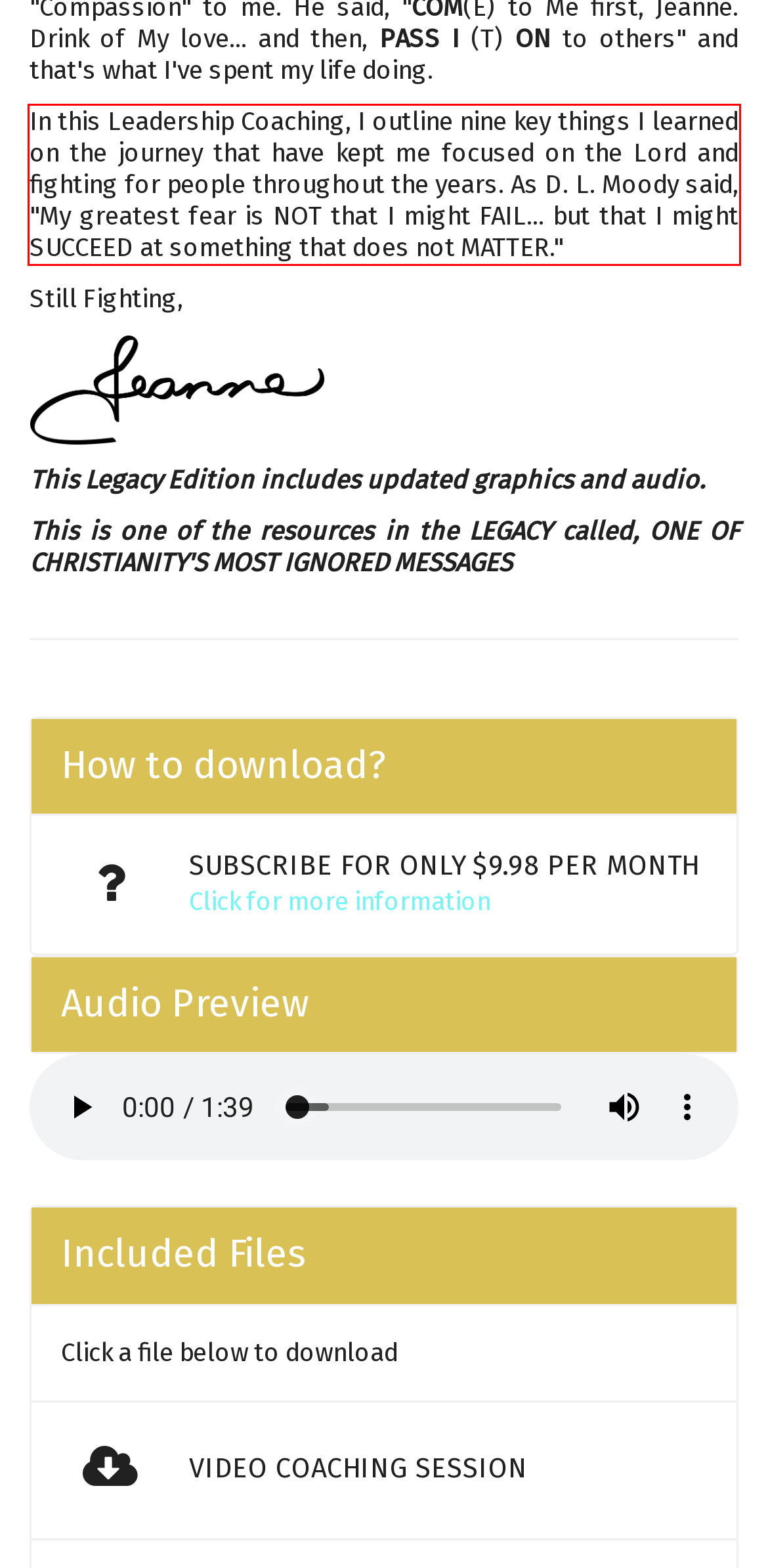Please identify and extract the text content from the UI element encased in a red bounding box on the provided webpage screenshot.

In this Leadership Coaching, I outline nine key things I learned on the journey that have kept me focused on the Lord and fighting for people throughout the years. As D. L. Moody said, "My greatest fear is NOT that I might FAIL... but that I might SUCCEED at something that does not MATTER."